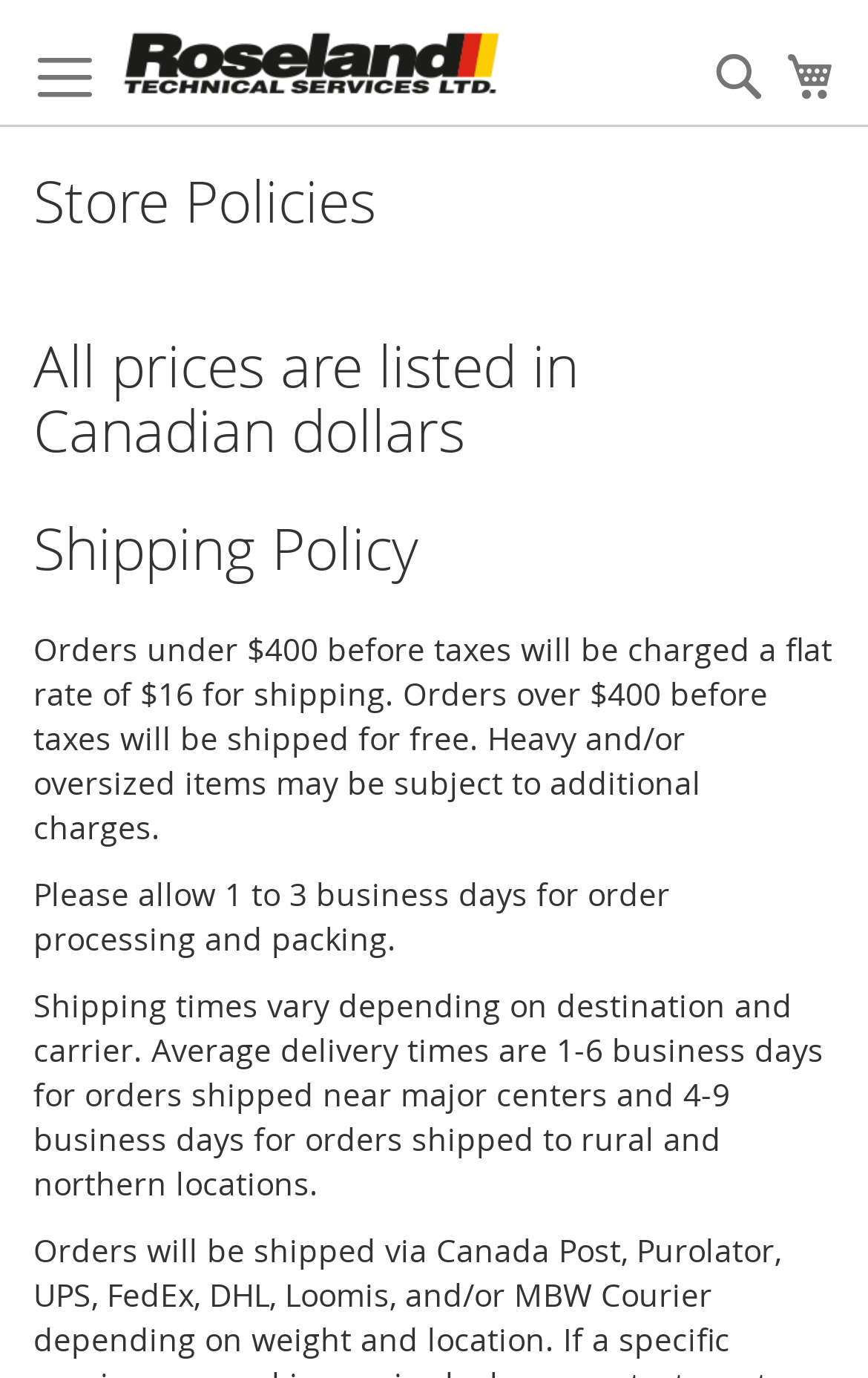Based on the visual content of the image, answer the question thoroughly: What is the average delivery time for orders shipped near major centers?

According to the webpage, specifically the StaticText 'Shipping times vary depending on destination and carrier. Average delivery times are 1-6 business days for orders shipped near major centers and 4-9 business days for orders shipped to rural and northern locations.', the average delivery time for orders shipped near major centers is 1-6 business days.